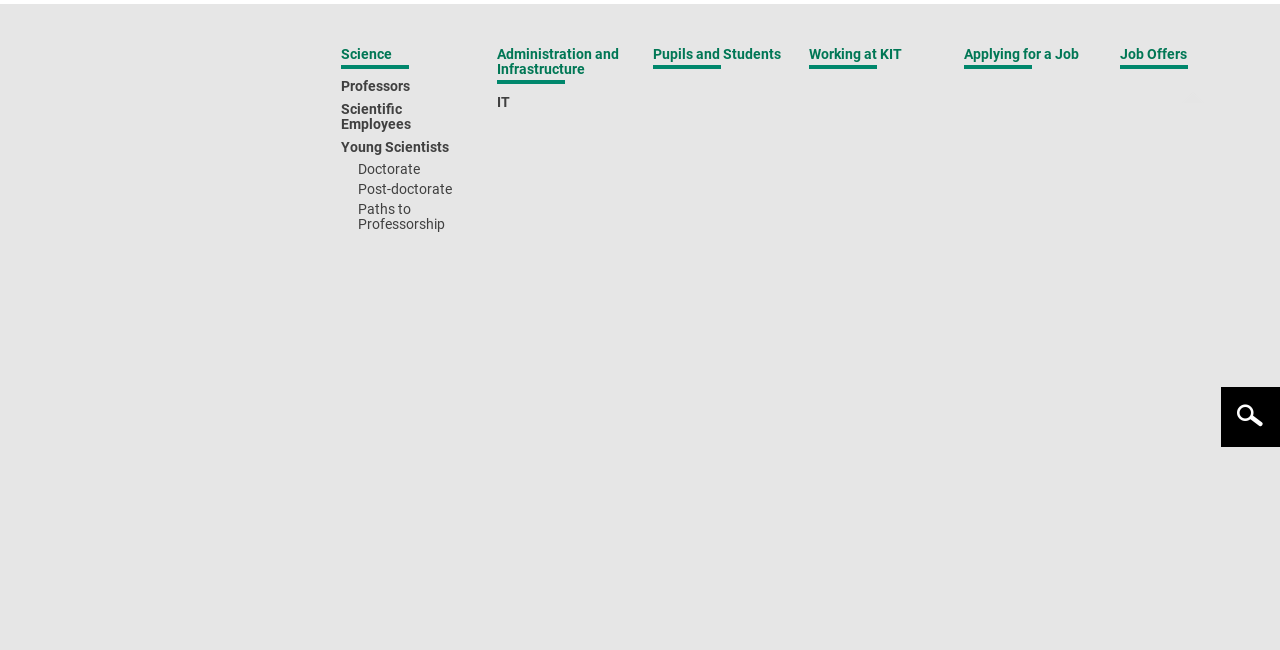Identify the bounding box coordinates for the UI element described as follows: "Privacy Policy". Ensure the coordinates are four float numbers between 0 and 1, formatted as [left, top, right, bottom].

[0.587, 0.045, 0.654, 0.069]